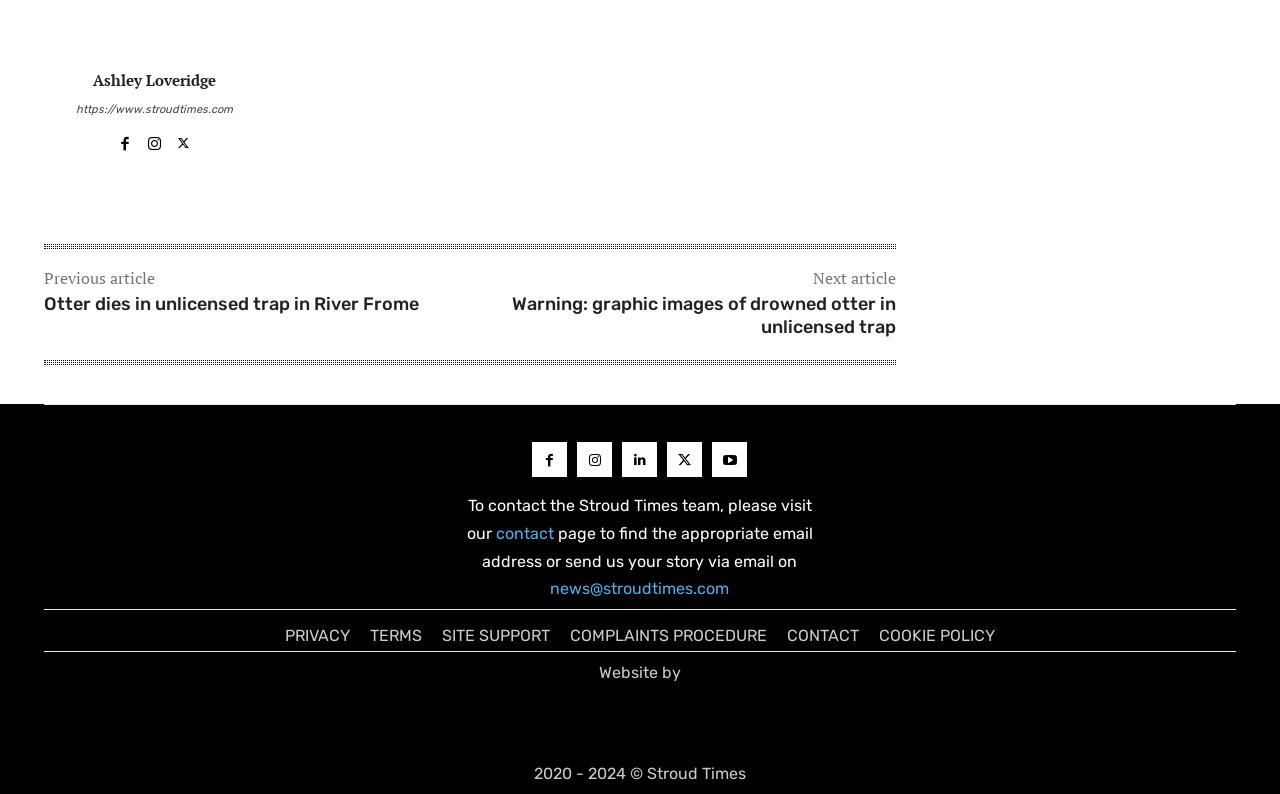Please specify the bounding box coordinates for the clickable region that will help you carry out the instruction: "Go to the Stroud Times website".

[0.034, 0.55, 0.32, 0.676]